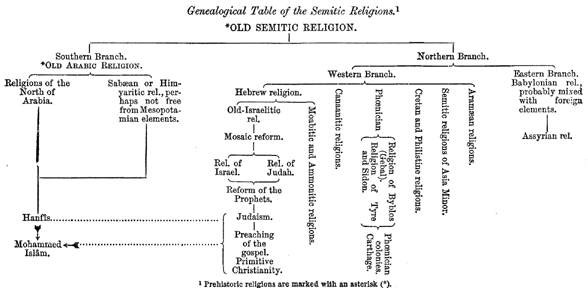What is the significance of Hanif and Muhammad in the Southern Branch?
Can you offer a detailed and complete answer to this question?

Hanif and Muhammad are labeled at the base of the Southern Branch, indicating their significance in the evolution of the Old Arabic religions of North Arabia. This suggests that they played important roles in shaping these faiths.